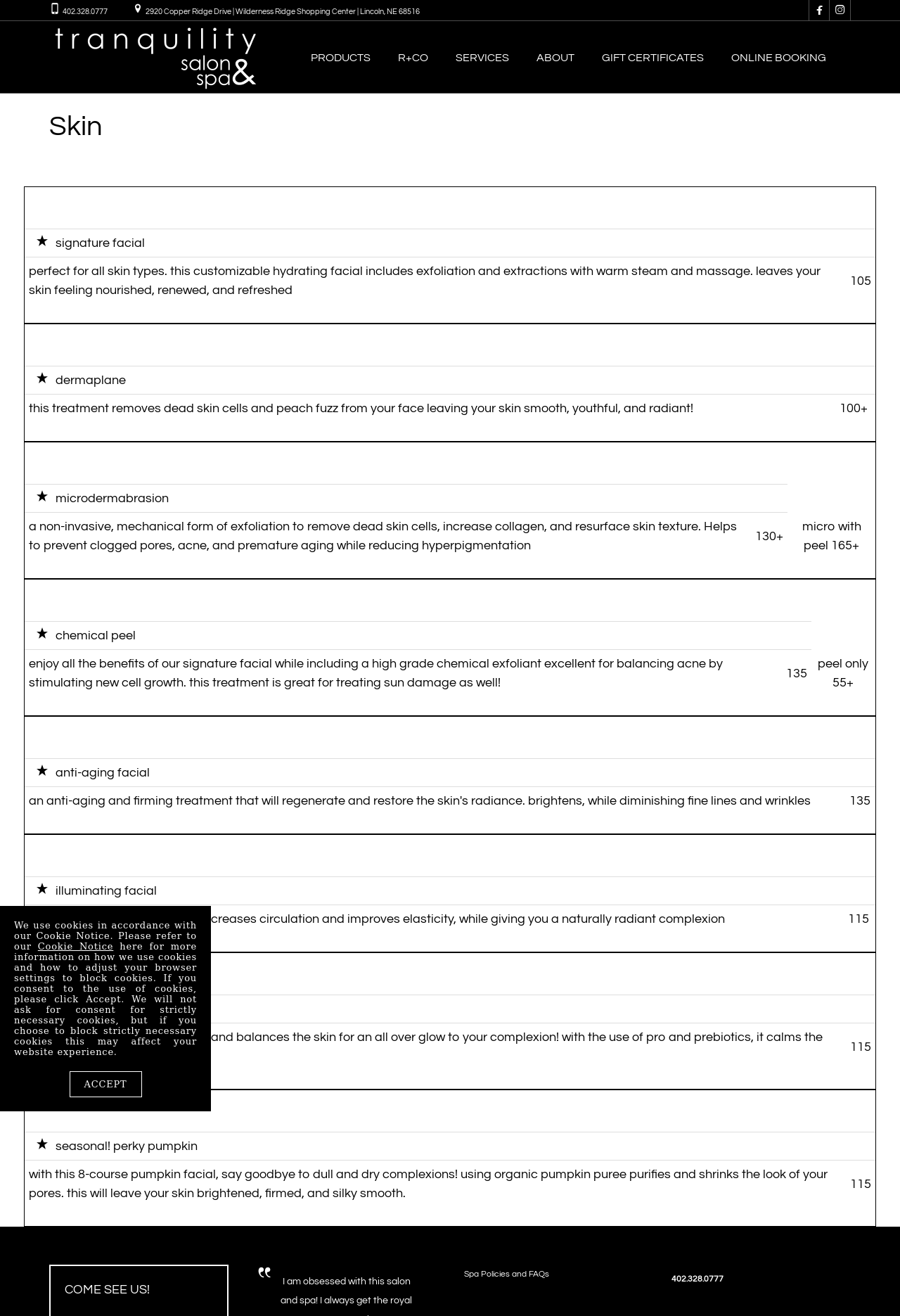Please identify the bounding box coordinates of the region to click in order to complete the task: "Call the phone number". The coordinates must be four float numbers between 0 and 1, specified as [left, top, right, bottom].

[0.07, 0.006, 0.12, 0.012]